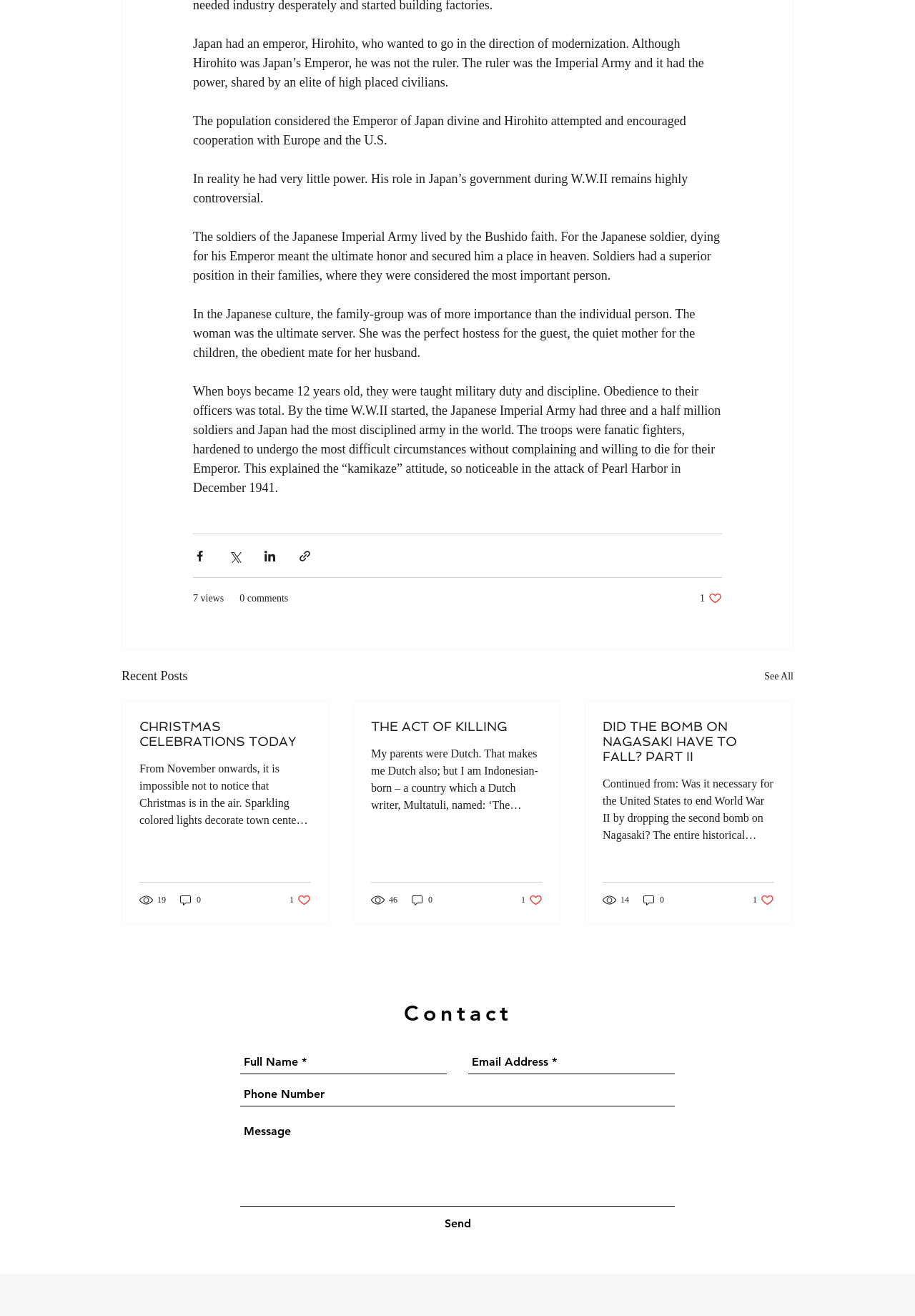Please determine the bounding box coordinates for the UI element described as: "aria-label="Phone Number" name="phone-number" placeholder="Phone Number"".

[0.262, 0.823, 0.738, 0.841]